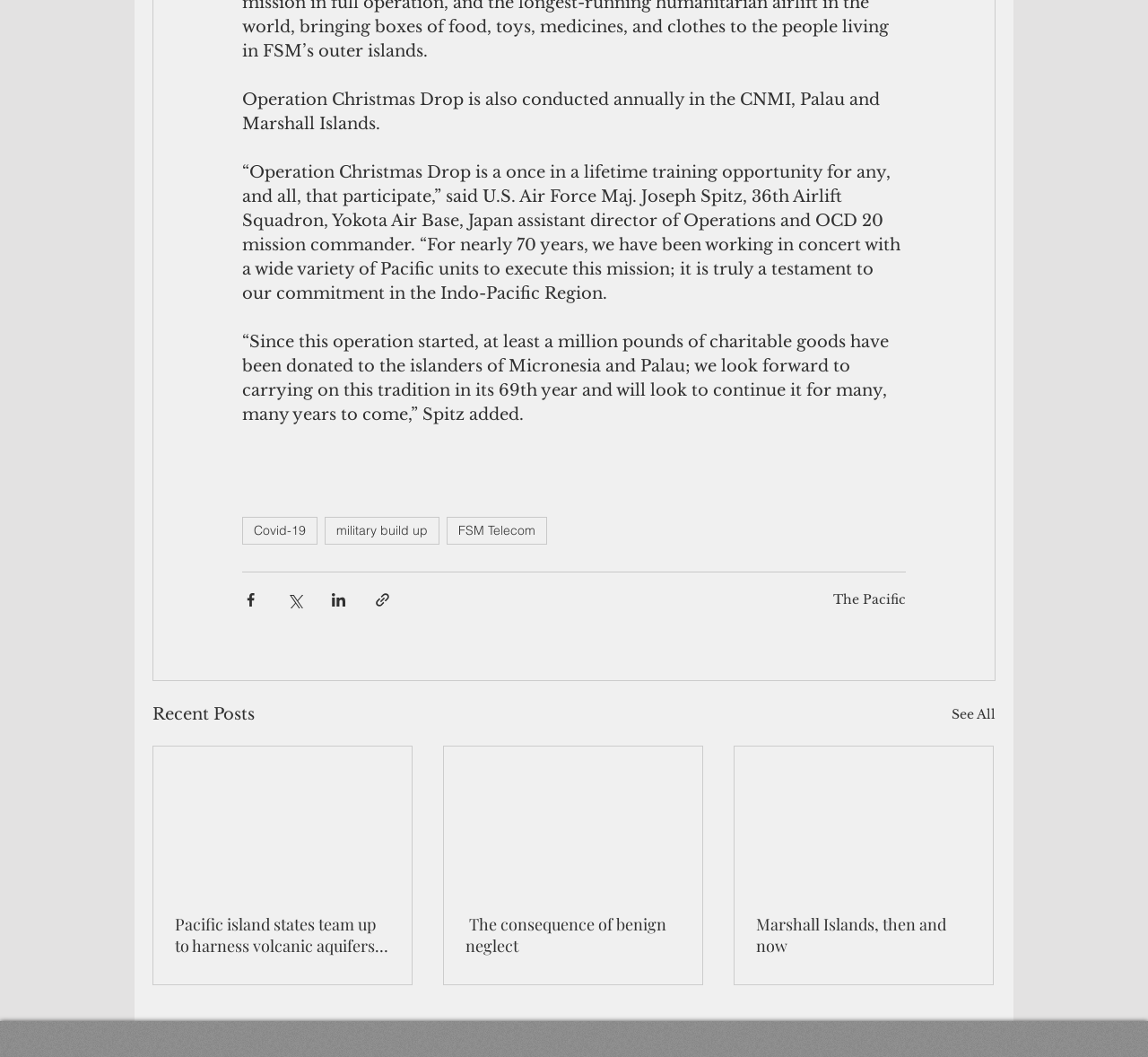What is Operation Christmas Drop?
Use the information from the image to give a detailed answer to the question.

Based on the text, Operation Christmas Drop is described as a 'once in a lifetime training opportunity for any, and all, that participate' by U.S. Air Force Maj. Joseph Spitz, indicating that it is a training exercise or mission.